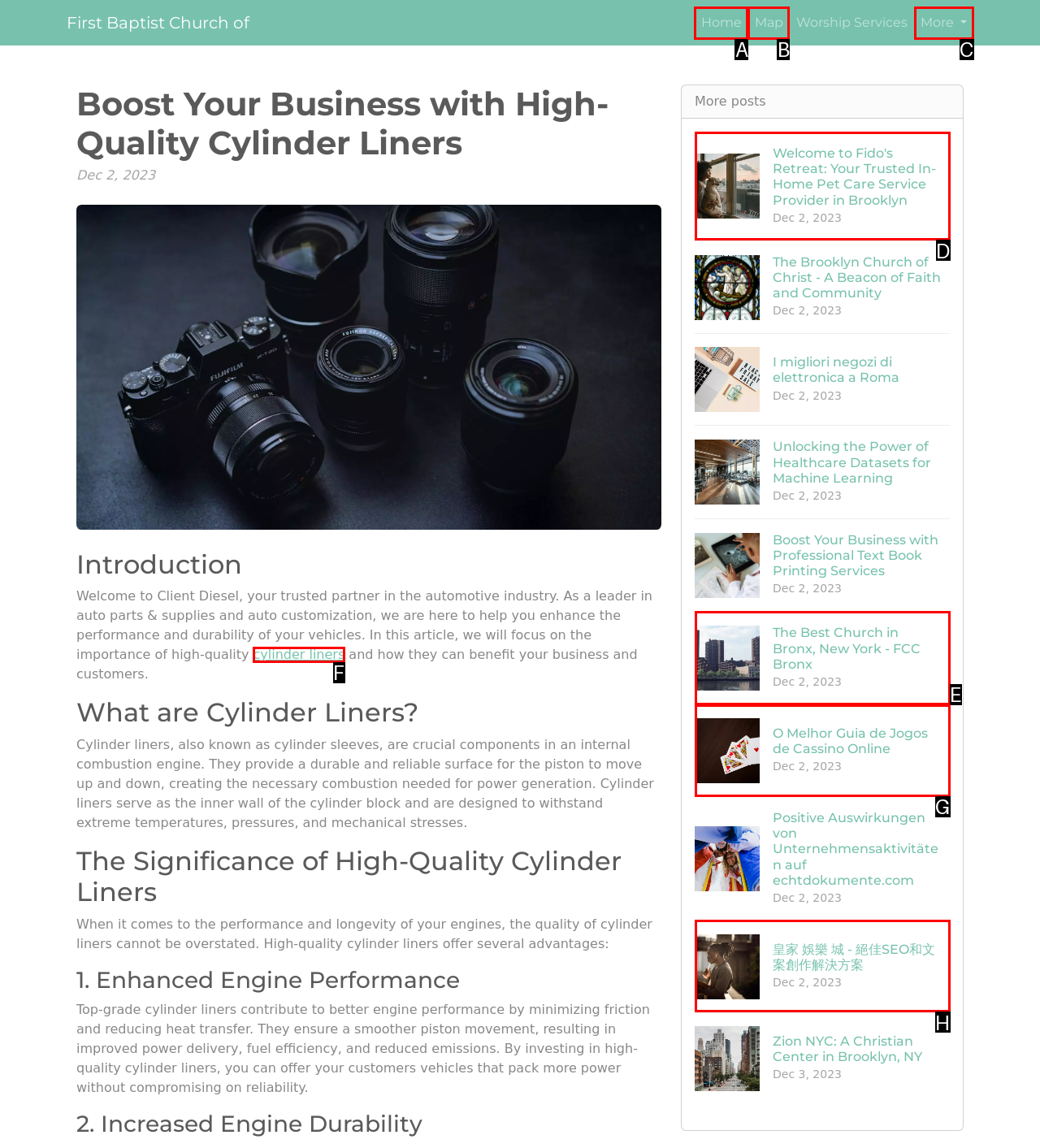Identify the letter of the correct UI element to fulfill the task: View 'More' posts from the given options in the screenshot.

C